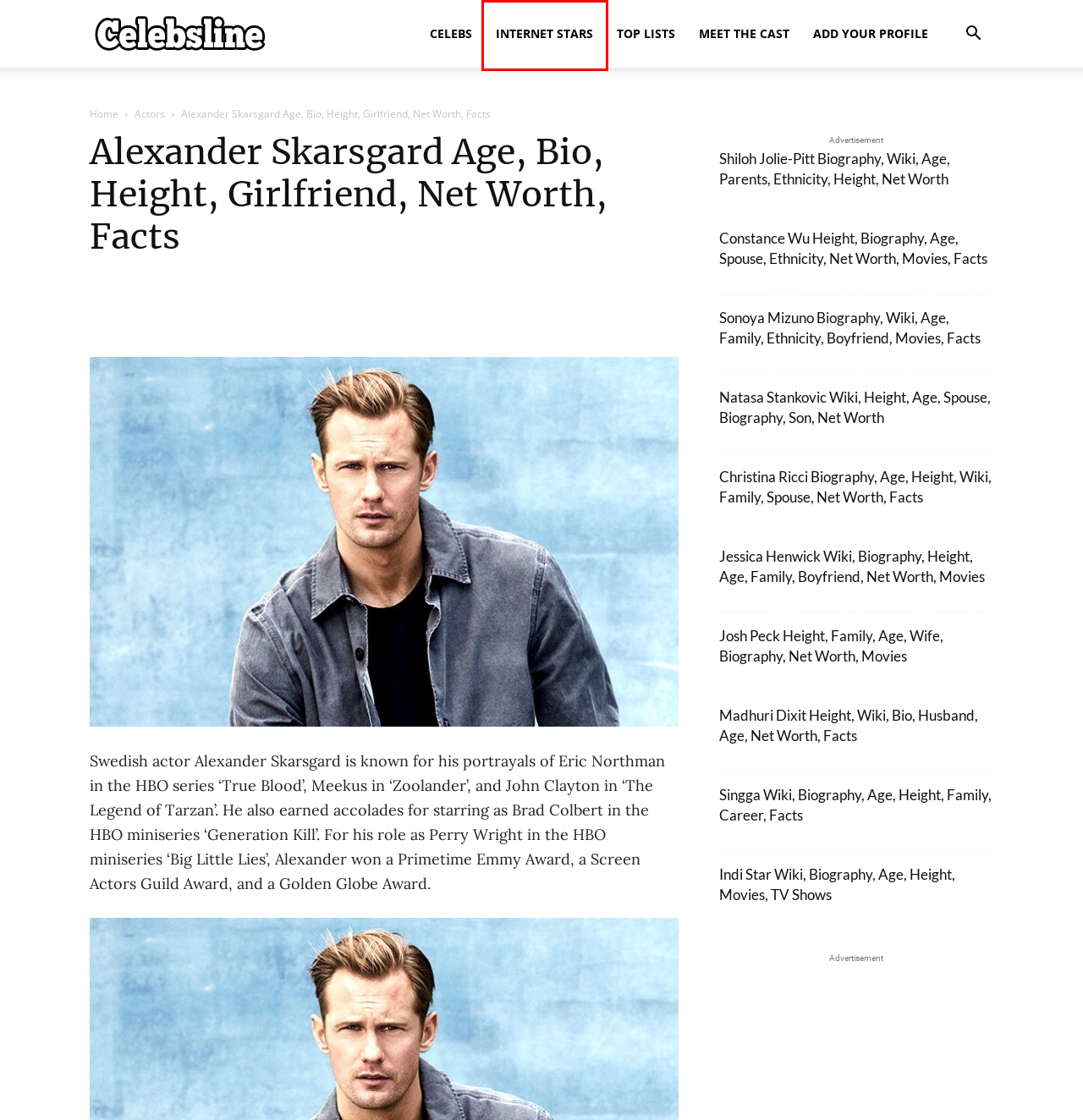You have a screenshot of a webpage, and a red bounding box highlights an element. Select the webpage description that best fits the new page after clicking the element within the bounding box. Options are:
A. Madhuri Dixit Height, Wiki, Bio, Husband, Age, Net Worth, Facts
B. Social Media Personalities Archives - Celebsline
C. Constance Wu Height, Biography, Age, Spouse, Ethnicity, Net Worth, Movies, Facts
D. Christina Ricci Biography, Age, Height, Wiki, Family, Spouse, Net Worth, Facts
E. Advertising and Sponsorship Opportunities - Celebsline
F. Natasa Stankovic Wiki, Height, Age, Spouse, Biography, Son, Net Worth
G. Sonoya Mizuno Biography, Wiki, Age, Family, Ethnicity, Boyfriend, Movies, Facts
H. Singga Wiki, Biography, Age, Height, Family, Career, Facts

B